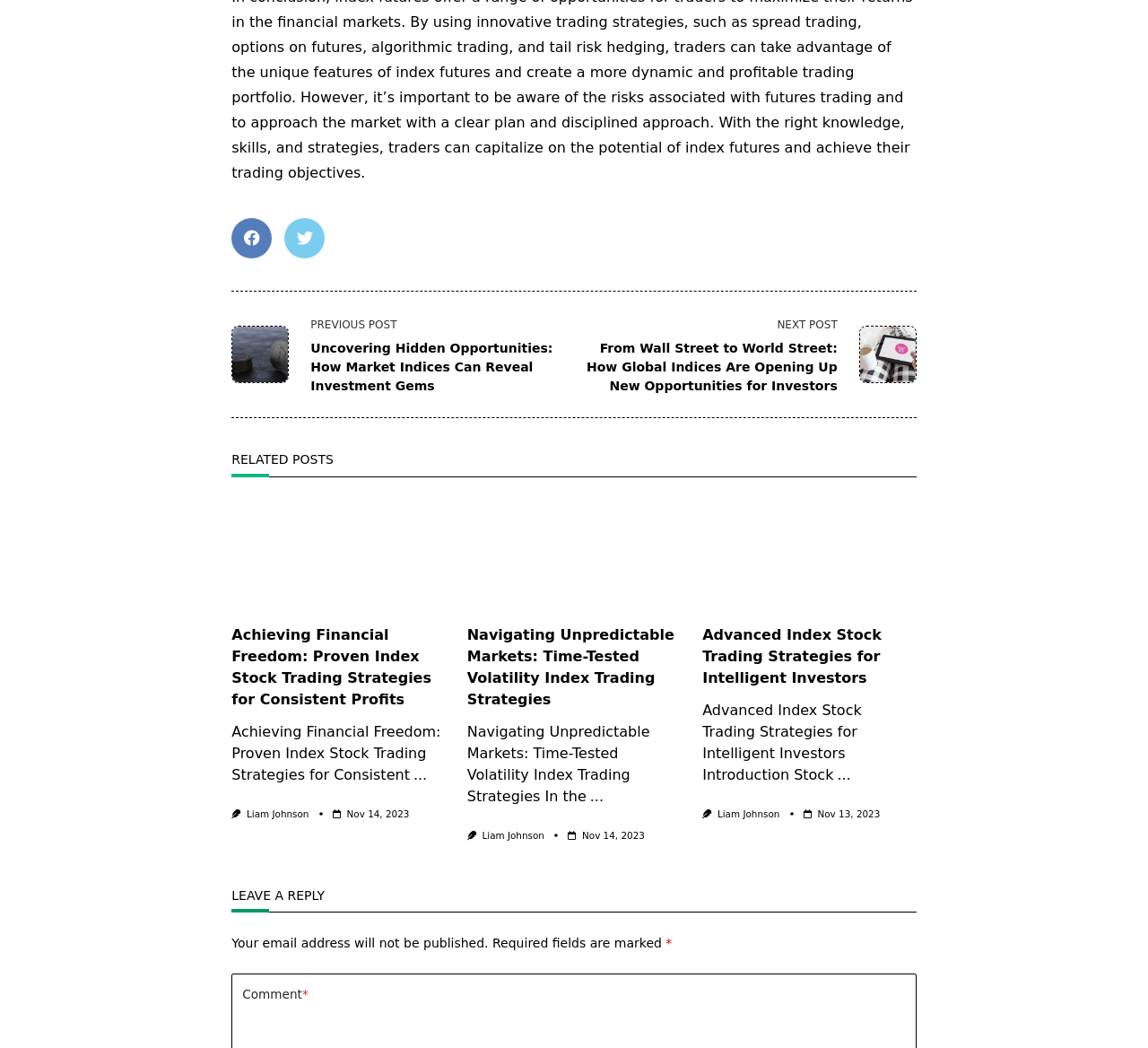Please identify the bounding box coordinates of the region to click in order to complete the given instruction: "Click on the next post link". The coordinates should be four float numbers between 0 and 1, i.e., [left, top, right, bottom].

[0.5, 0.299, 0.798, 0.378]